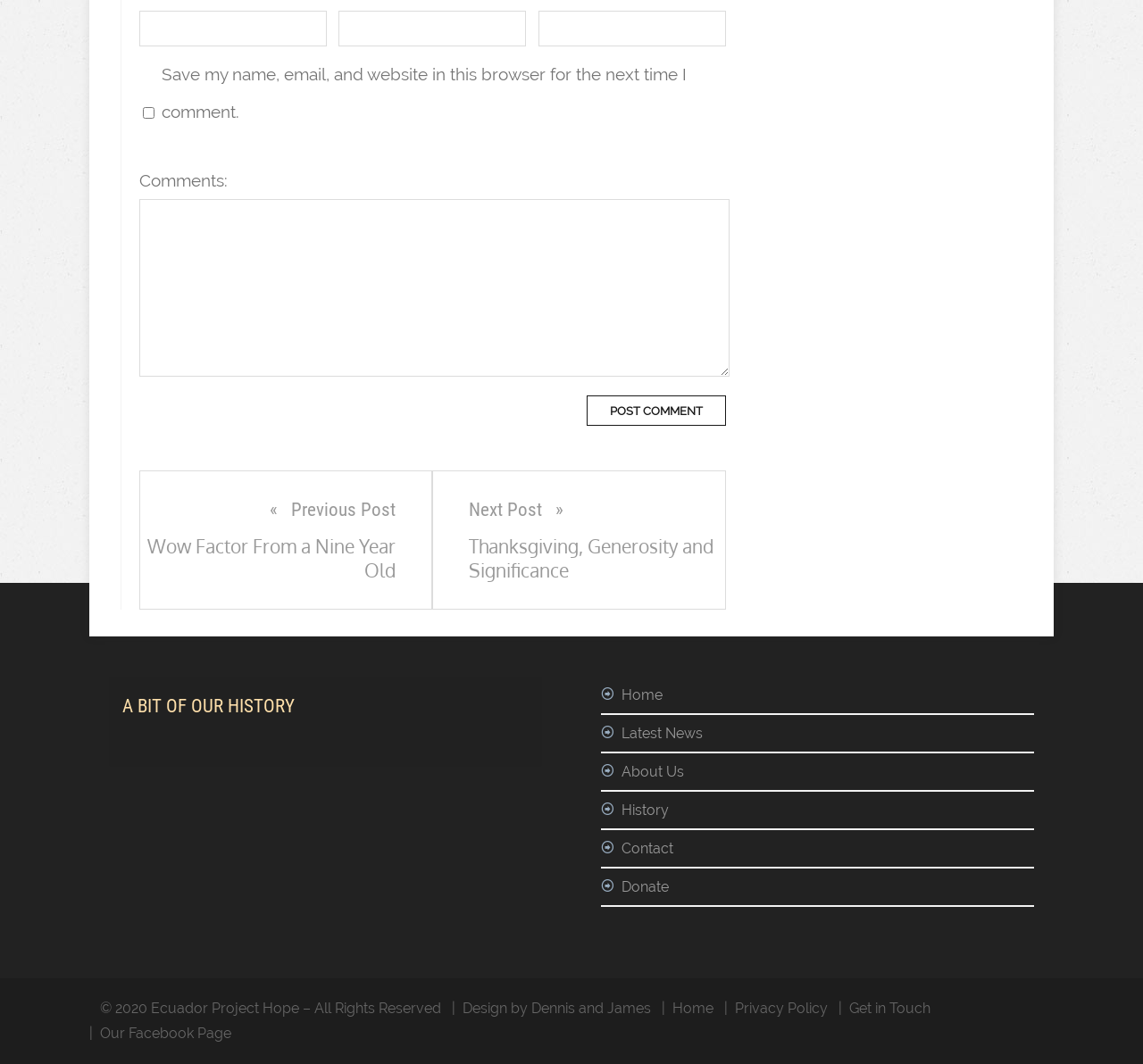Please provide a one-word or short phrase answer to the question:
What is the title of the section above the comment box?

Comments